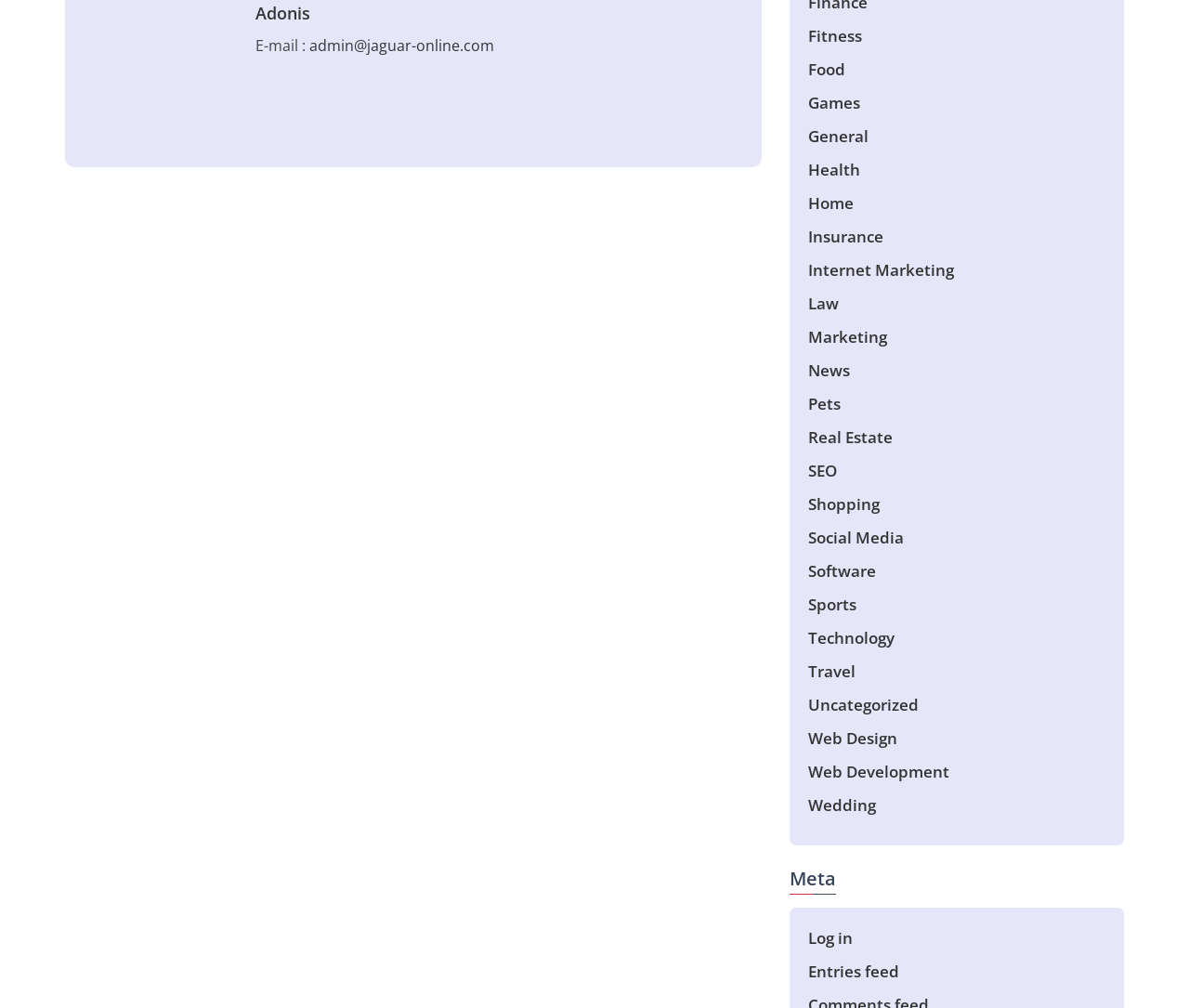Bounding box coordinates should be provided in the format (top-left x, top-left y, bottom-right x, bottom-right y) with all values between 0 and 1. Identify the bounding box for this UI element: Shopping

[0.68, 0.489, 0.74, 0.51]